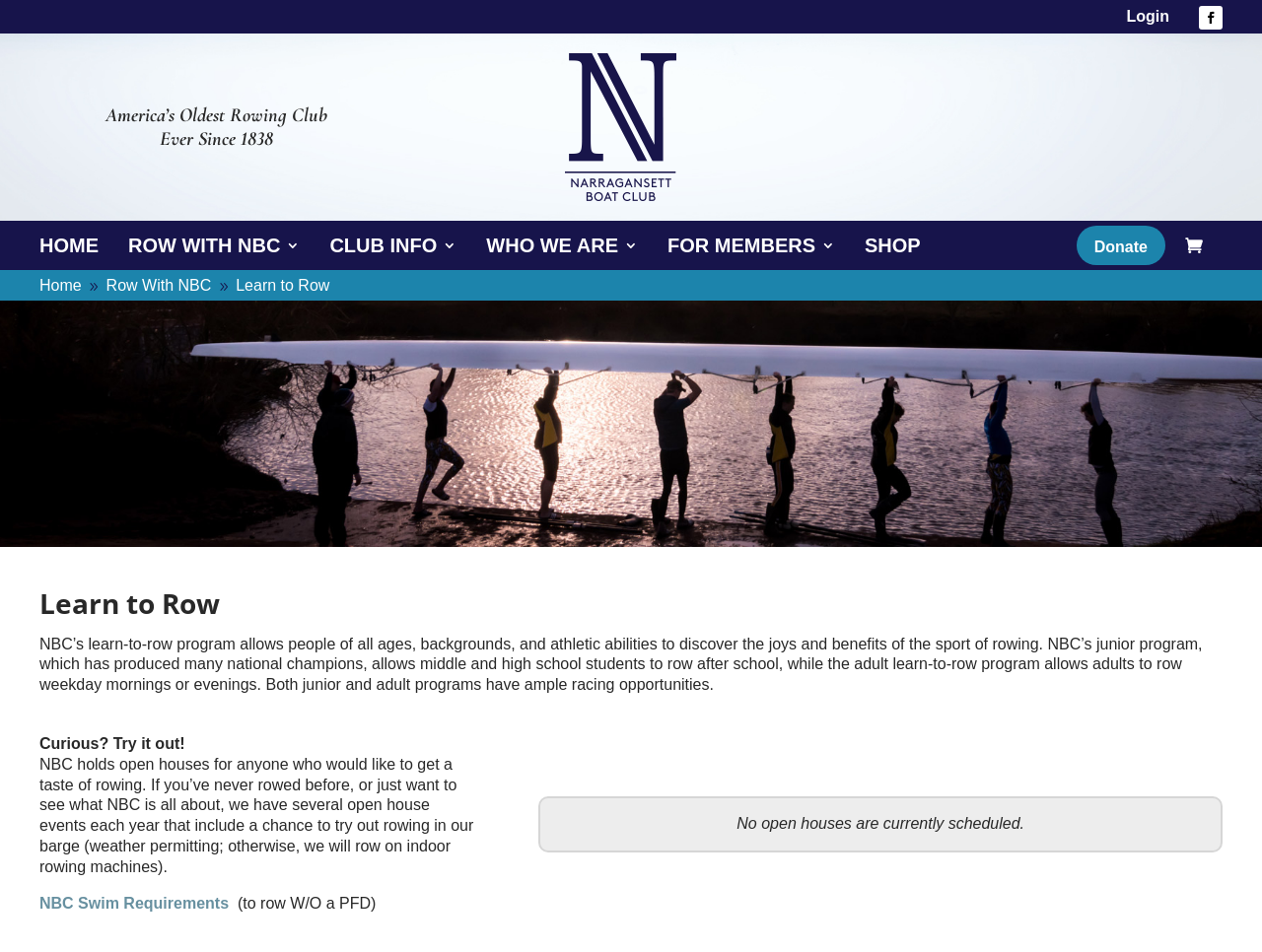Provide the bounding box coordinates for the specified HTML element described in this description: "Who We Are". The coordinates should be four float numbers ranging from 0 to 1, in the format [left, top, right, bottom].

[0.385, 0.242, 0.505, 0.273]